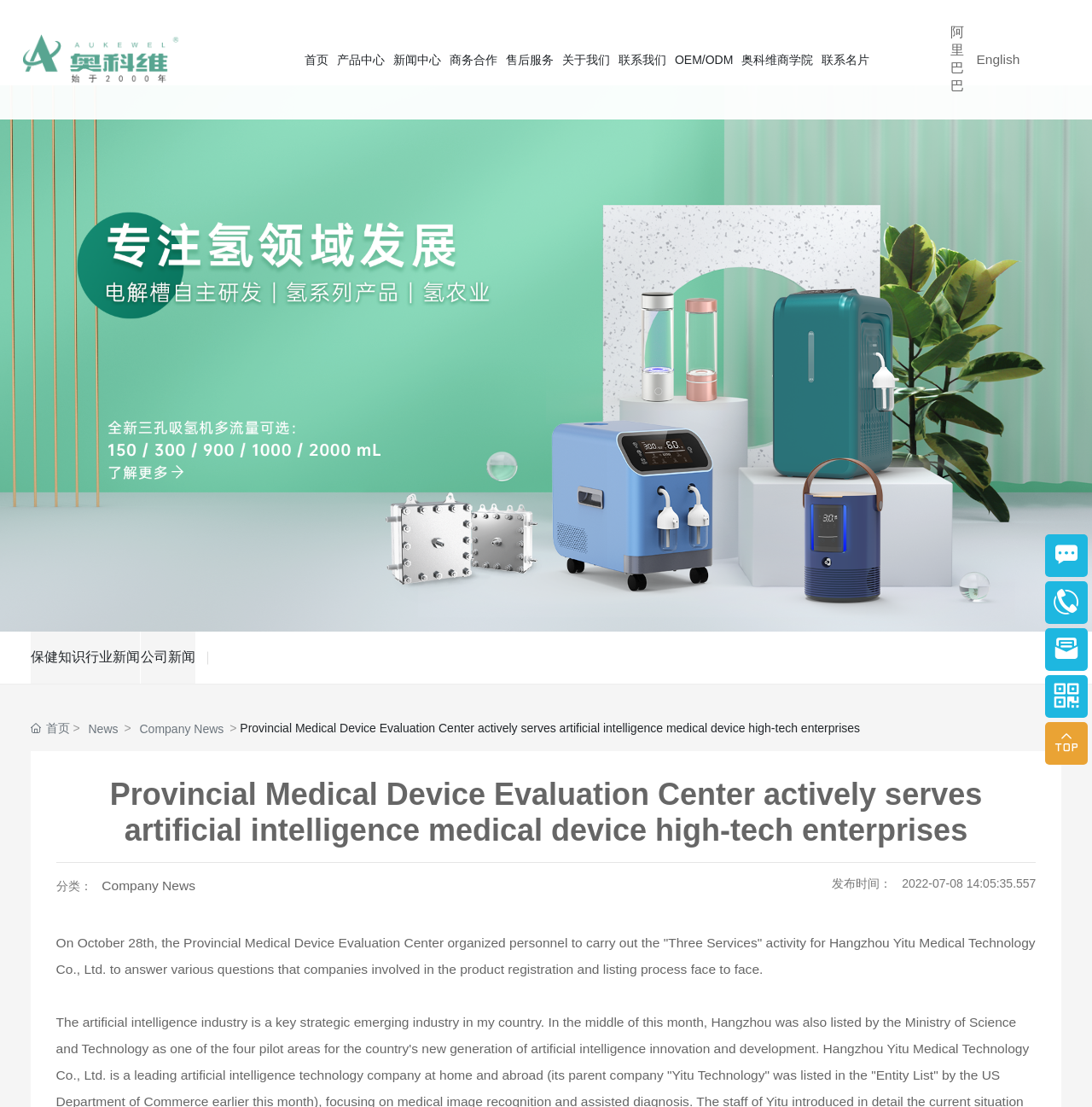Use a single word or phrase to answer the following:
What language can the webpage be switched to?

English